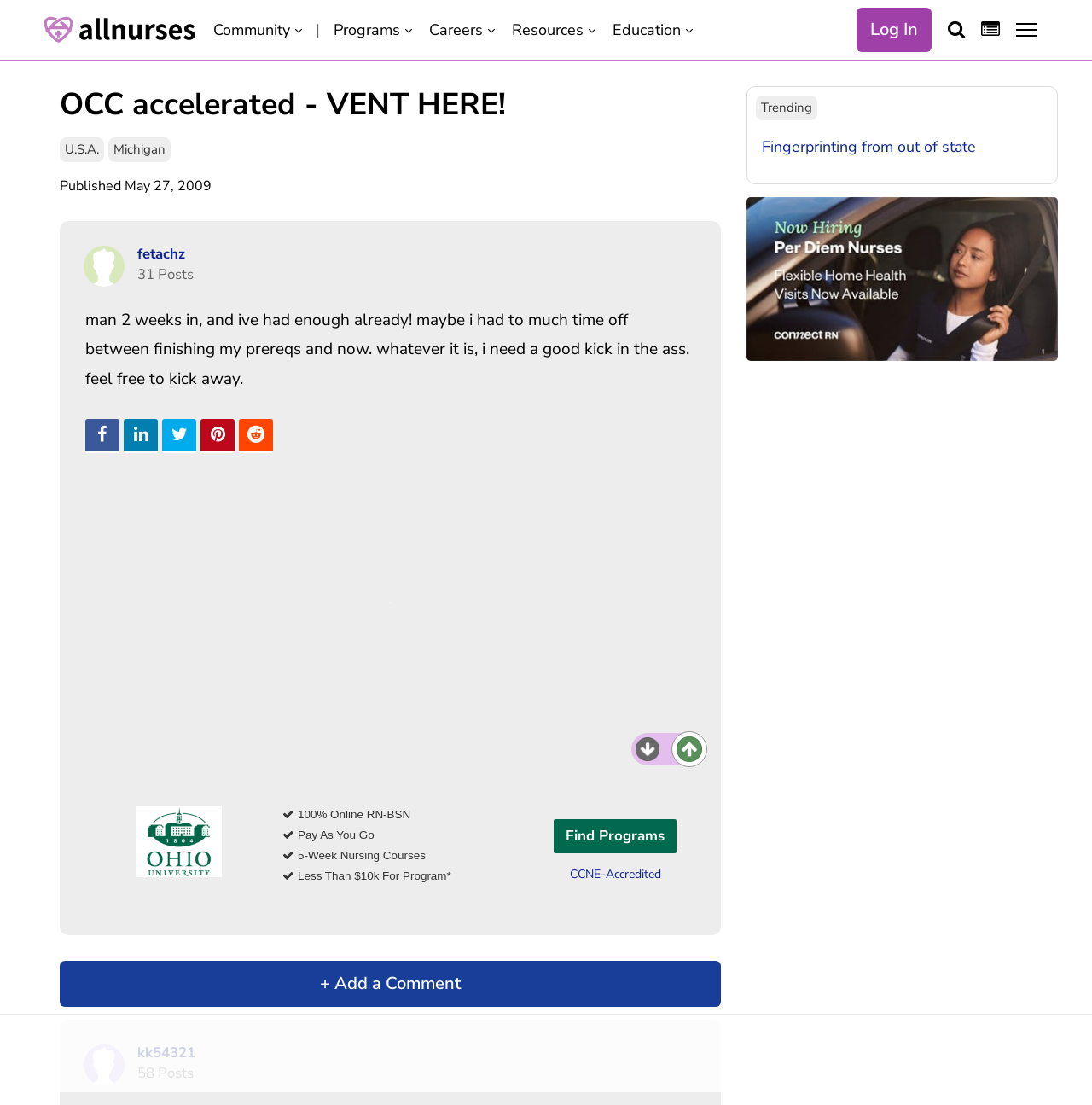Determine the bounding box coordinates for the HTML element mentioned in the following description: "Up Vote". The coordinates should be a list of four floats ranging from 0 to 1, represented as [left, top, right, bottom].

[0.62, 0.666, 0.643, 0.691]